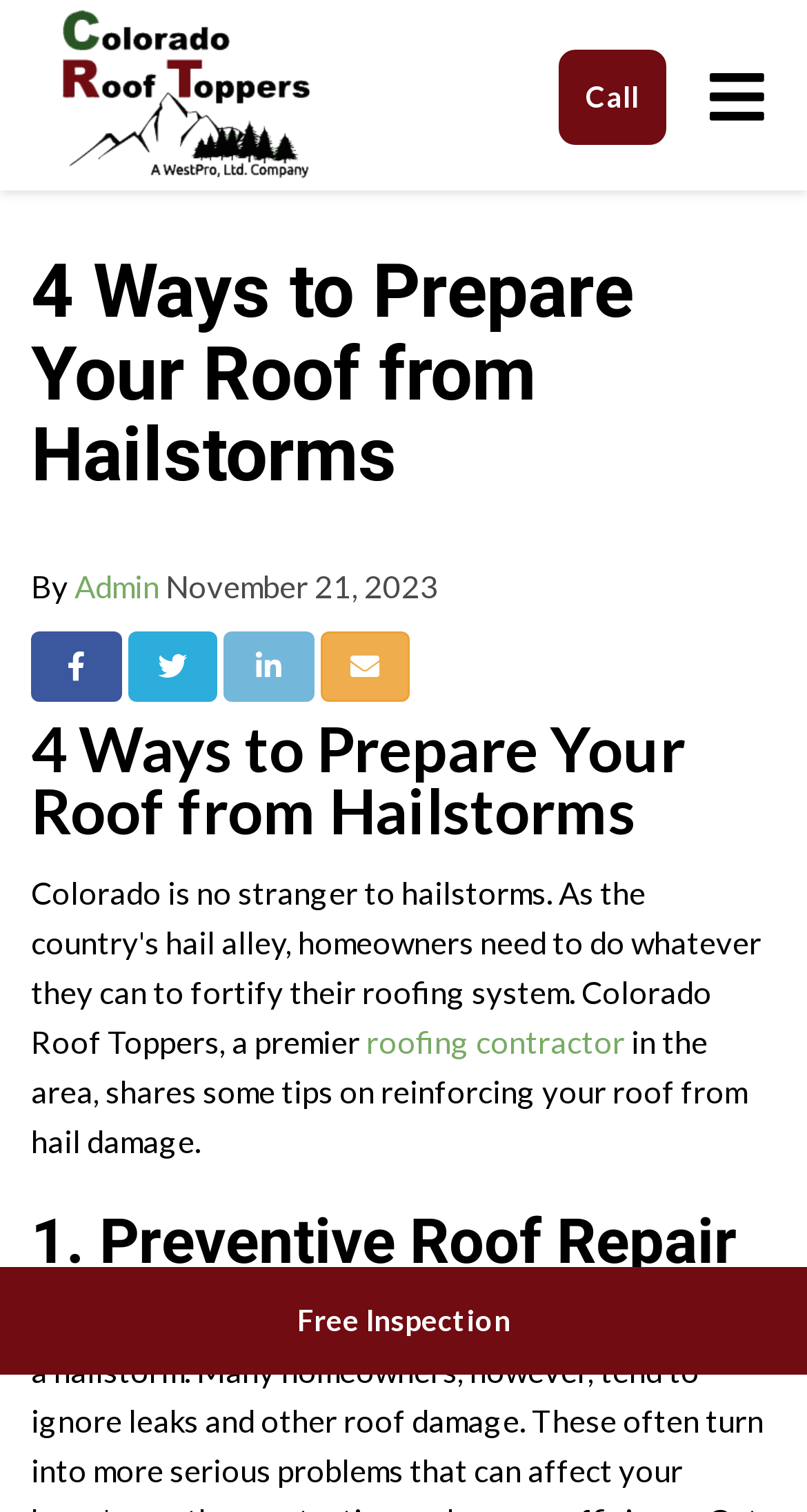What is the profession of the person sharing tips?
Provide a thorough and detailed answer to the question.

The profession of the person sharing tips is mentioned in the text 'roofing contractor' which is located in the first paragraph of the article.